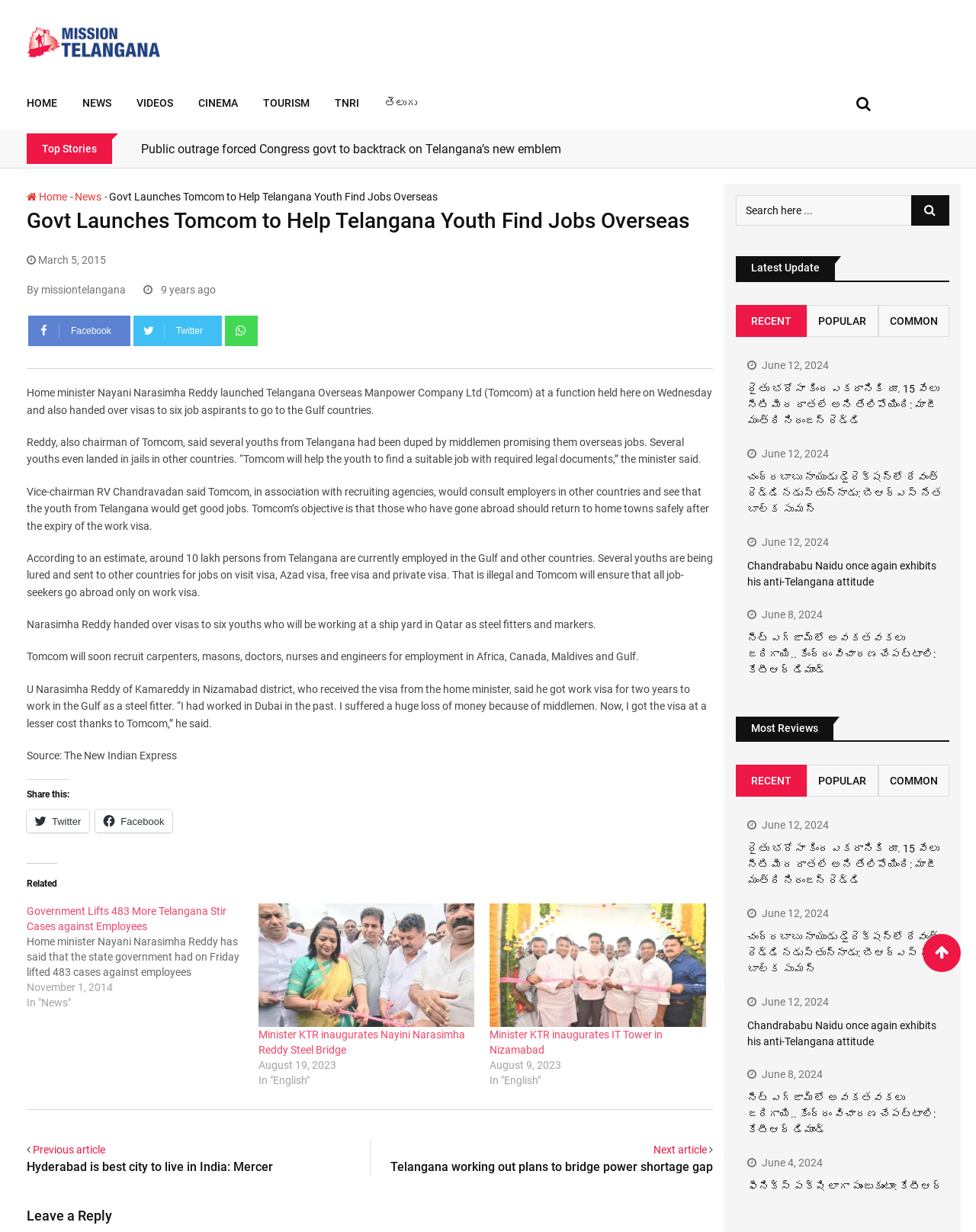Pinpoint the bounding box coordinates of the clickable area needed to execute the instruction: "Click on the HOME link". The coordinates should be specified as four float numbers between 0 and 1, i.e., [left, top, right, bottom].

[0.027, 0.062, 0.082, 0.105]